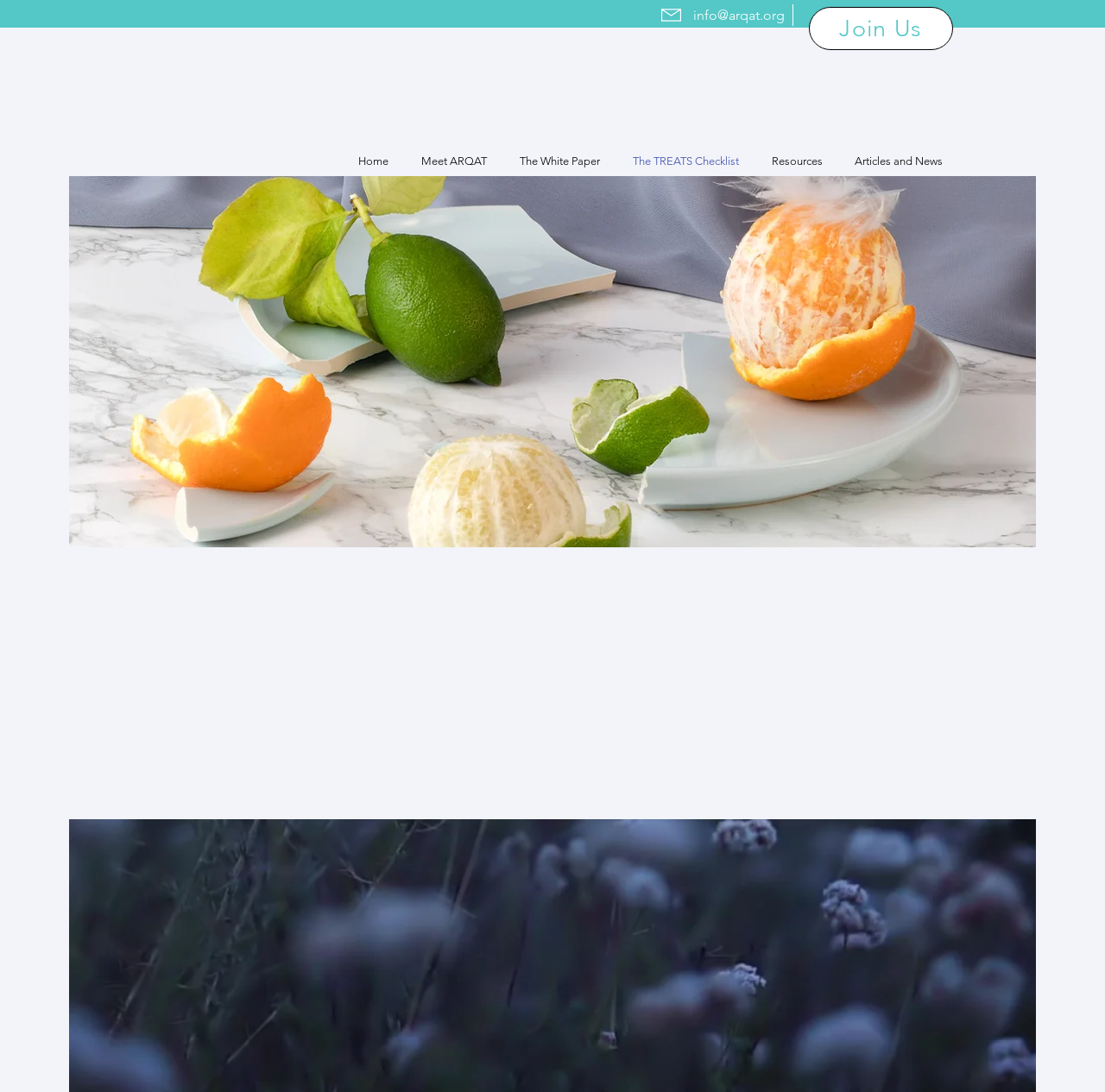Identify the bounding box coordinates of the section to be clicked to complete the task described by the following instruction: "Click the 'Meet ARQAT' link". The coordinates should be four float numbers between 0 and 1, formatted as [left, top, right, bottom].

[0.363, 0.128, 0.452, 0.168]